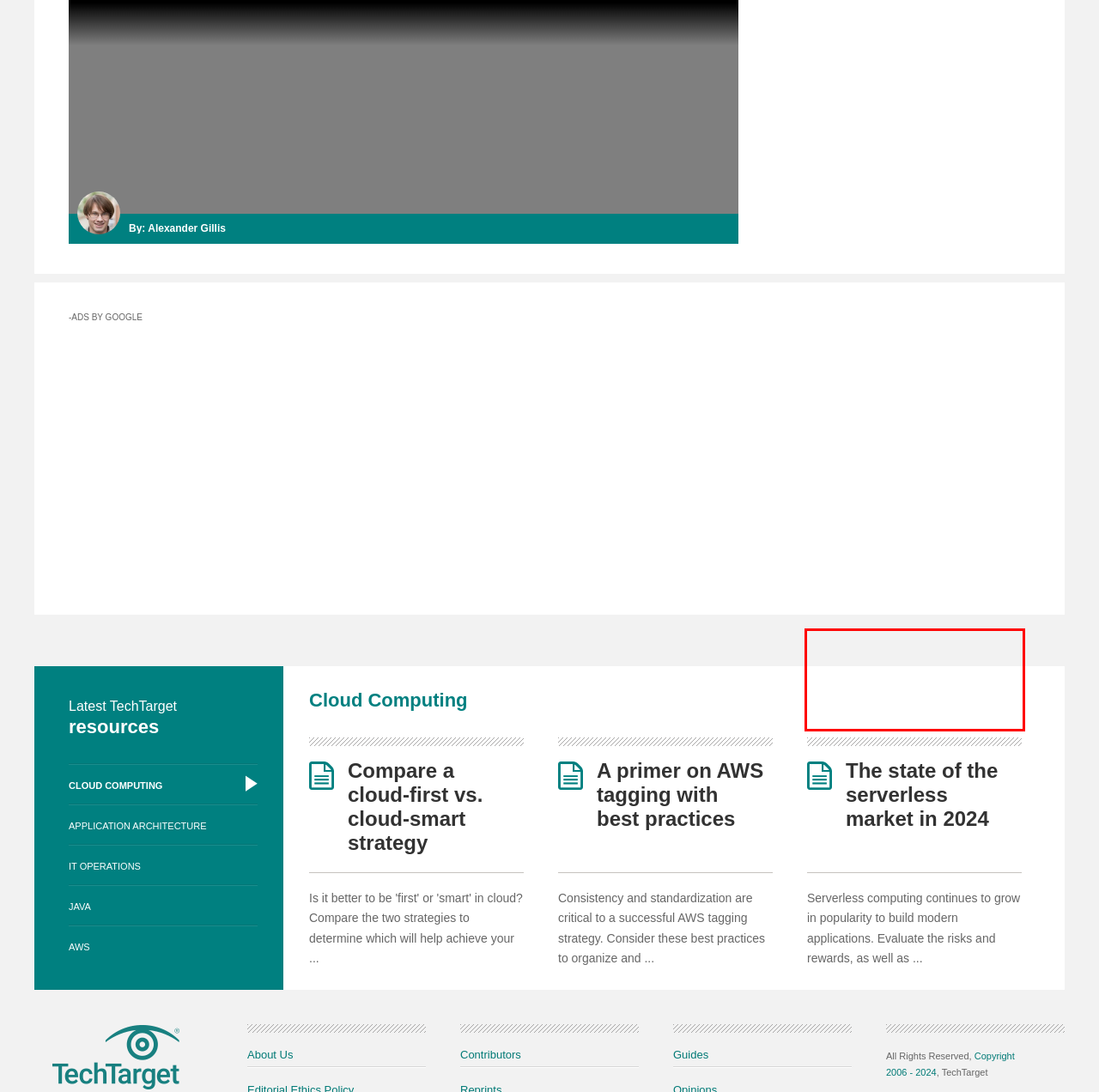You are given a screenshot showing a webpage with a red bounding box. Perform OCR to capture the text within the red bounding box.

Serverless computing continues to grow in popularity to build modern applications. Evaluate the risks and rewards, as well as ...